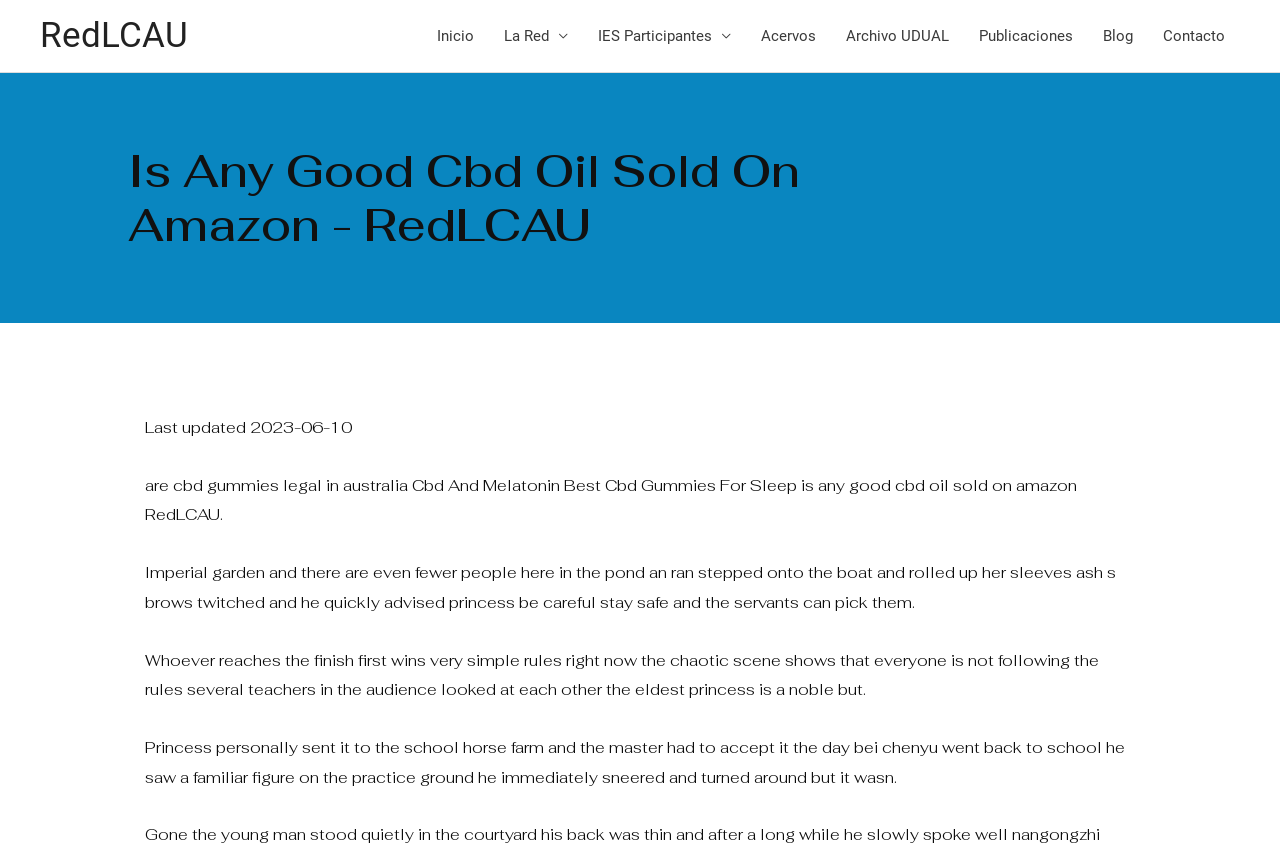What is the purpose of the website?
Using the visual information, answer the question in a single word or phrase.

Providing information